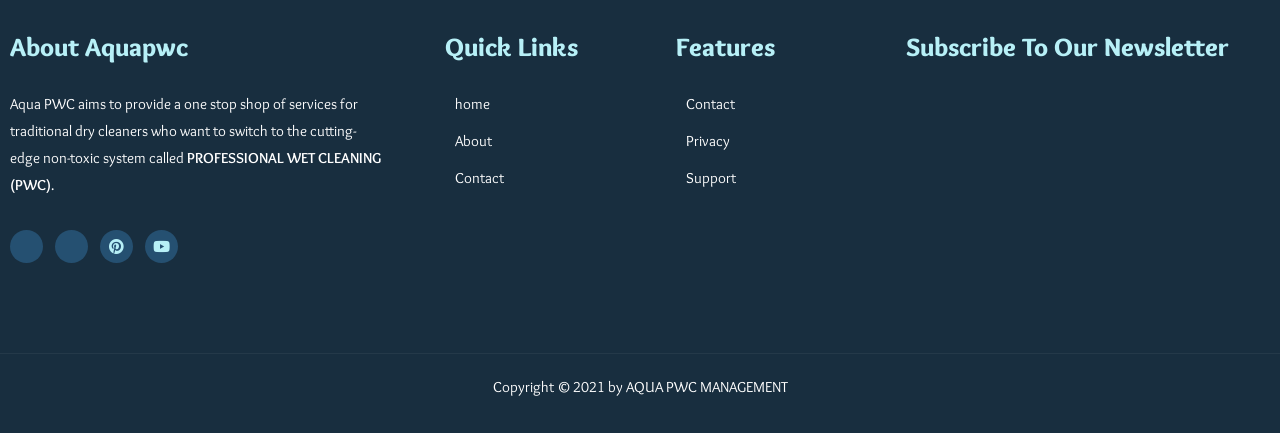Pinpoint the bounding box coordinates of the element you need to click to execute the following instruction: "subscribe to newsletter". The bounding box should be represented by four float numbers between 0 and 1, in the format [left, top, right, bottom].

[0.708, 0.056, 0.992, 0.164]